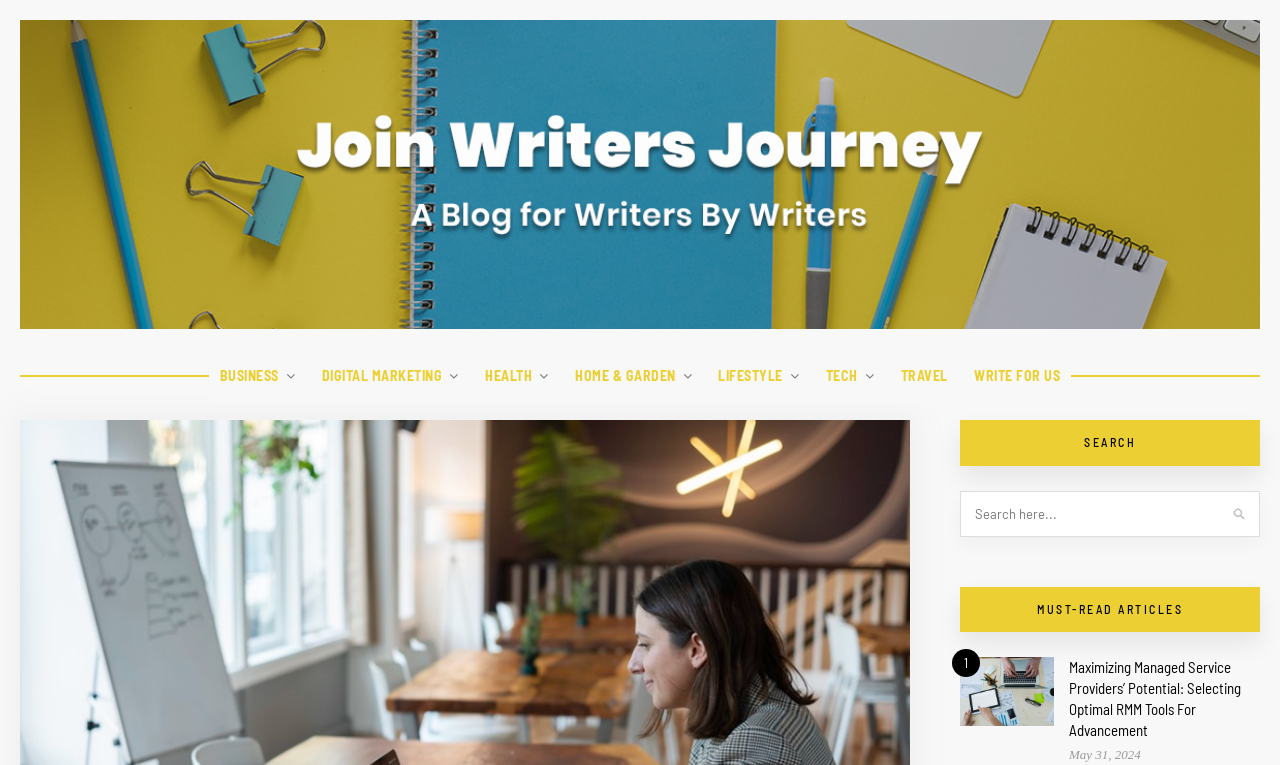Generate the text content of the main heading of the webpage.

Unlocking The Power Of Buying Intent